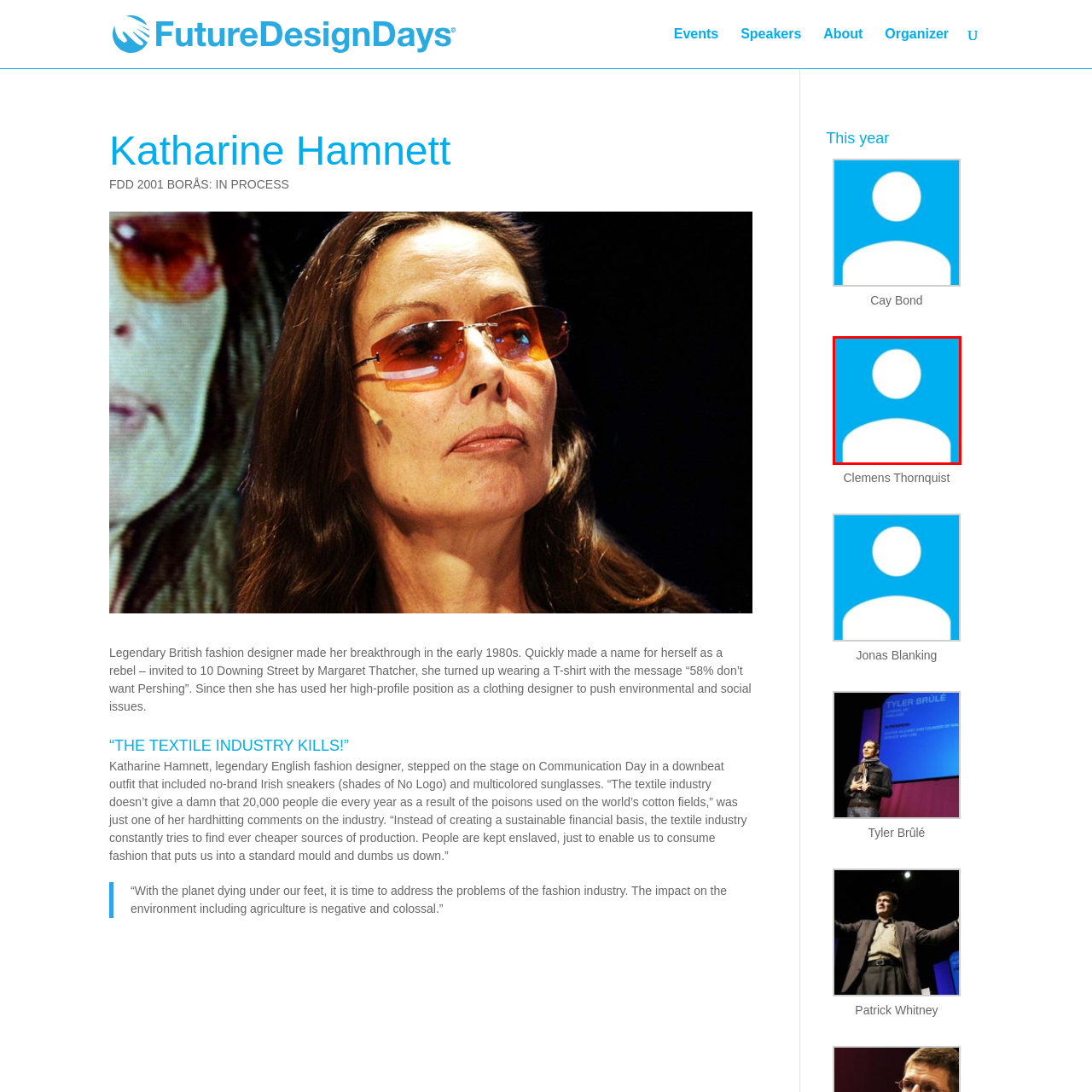Generate a detailed explanation of the image that is highlighted by the red box.

The image features a placeholder icon commonly used to represent a user profile or account. It typically consists of a simple design featuring a silhouette with a circular head and a rounded body shape against a bright blue background. This icon is often used in online platforms and applications to denote a user's avatar or profile picture when no specific image is available. The minimalistic style emphasizes clarity and recognition, serving as a visual cue for users in digital environments.